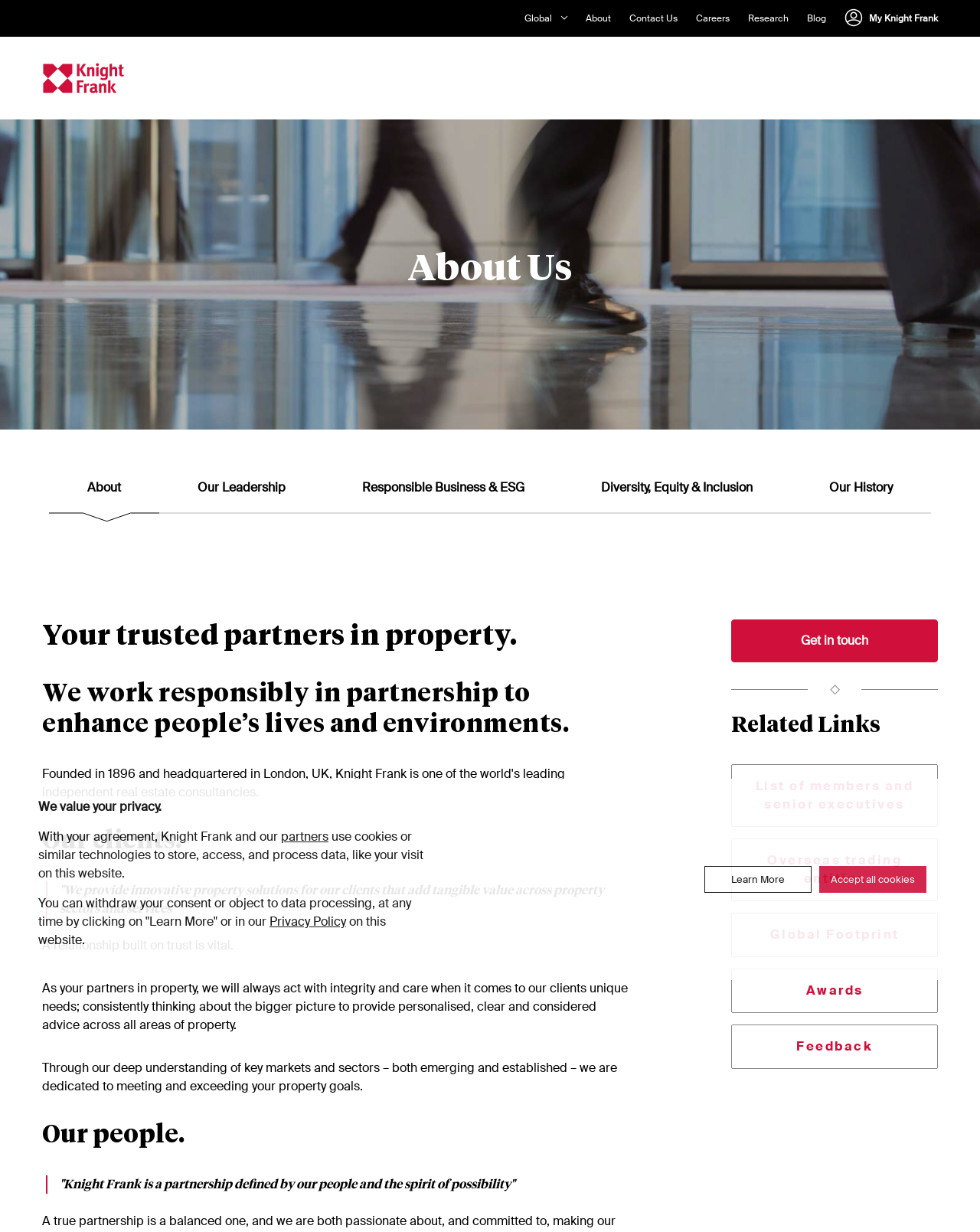From the element description Privacy Policy, predict the bounding box coordinates of the UI element. The coordinates must be specified in the format (top-left x, top-left y, bottom-right x, bottom-right y) and should be within the 0 to 1 range.

[0.275, 0.741, 0.353, 0.755]